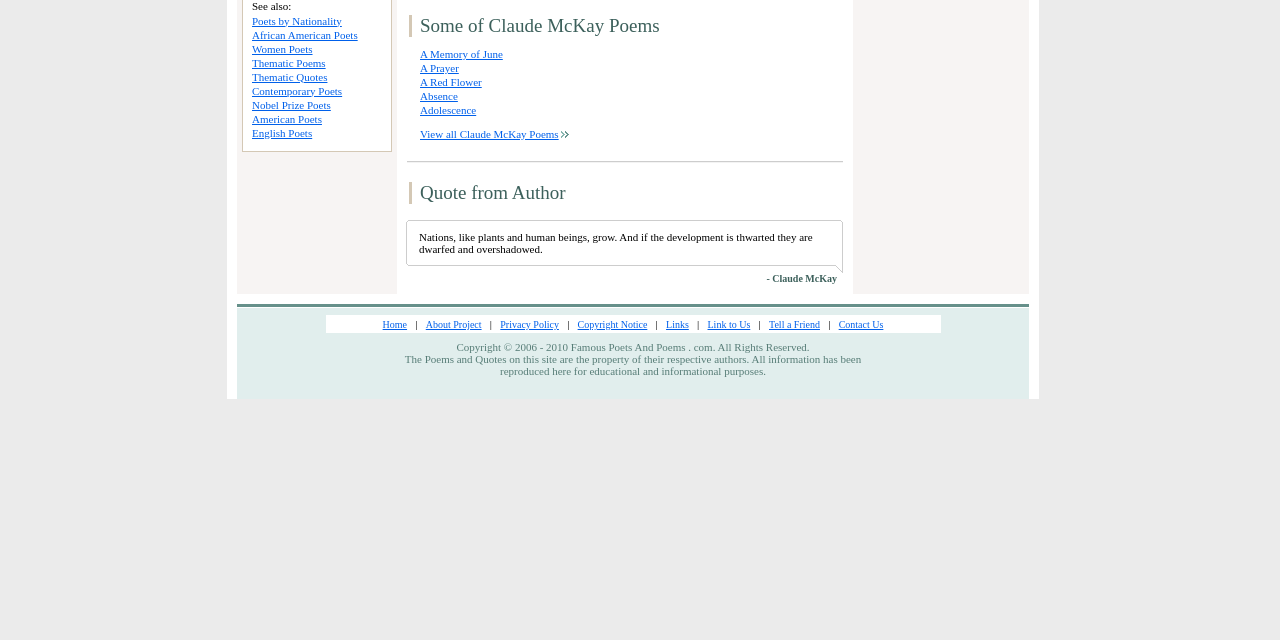Please determine the bounding box of the UI element that matches this description: A Memory of June. The coordinates should be given as (top-left x, top-left y, bottom-right x, bottom-right y), with all values between 0 and 1.

[0.328, 0.075, 0.393, 0.094]